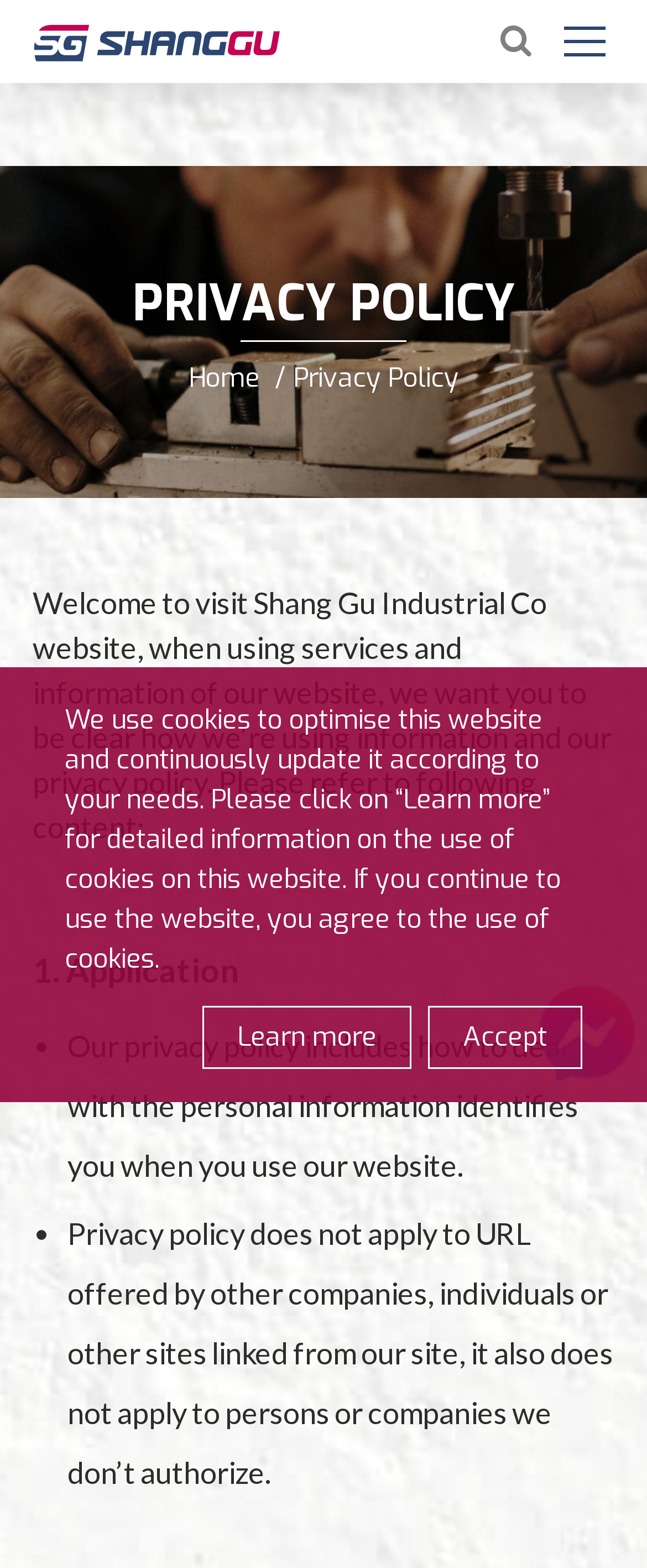Please provide a one-word or phrase answer to the question: 
What can be done to optimize the website?

Use cookies